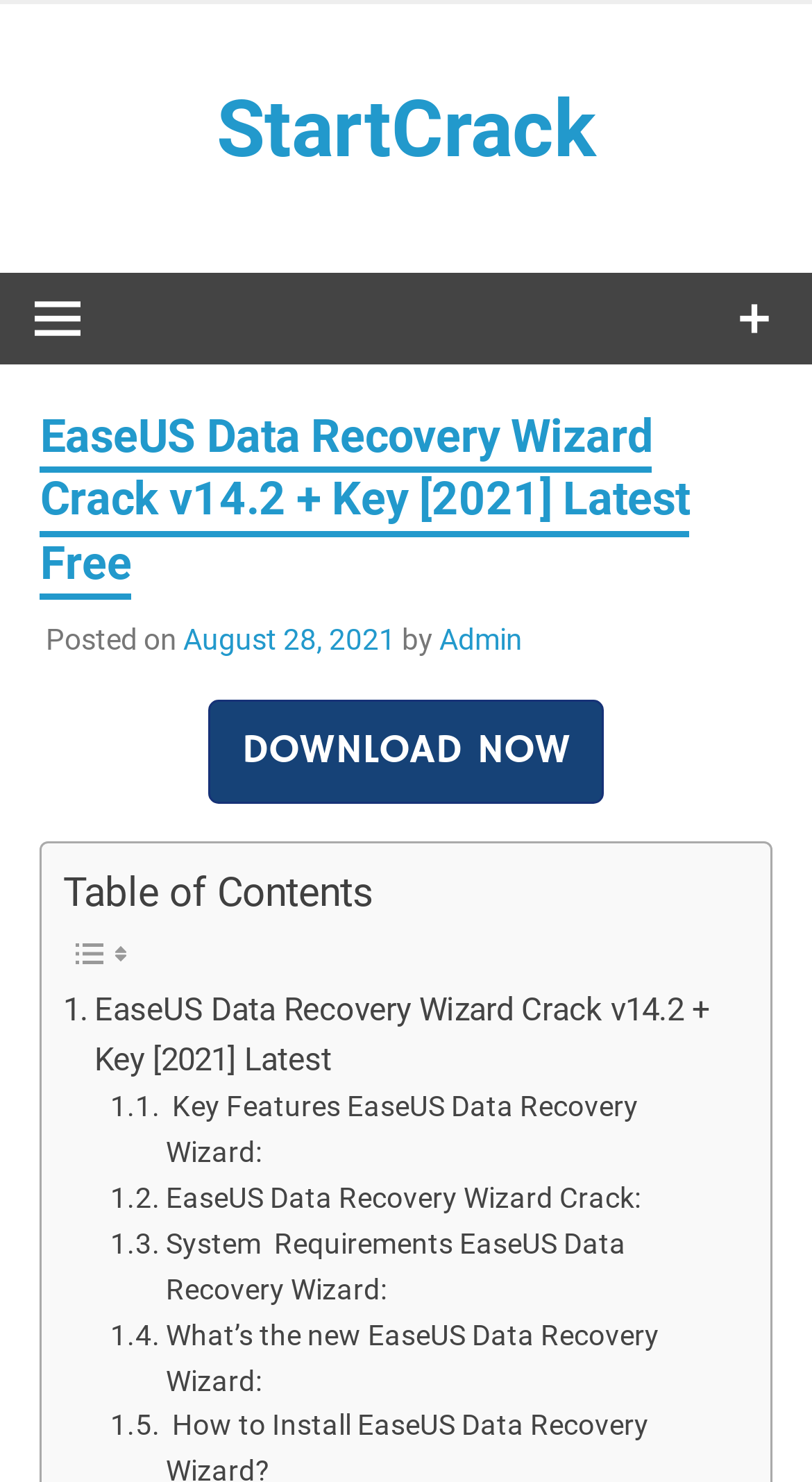Determine the bounding box coordinates of the UI element described below. Use the format (top-left x, top-left y, bottom-right x, bottom-right y) with floating point numbers between 0 and 1: parent_node: StartCrack

[0.0, 0.184, 0.143, 0.246]